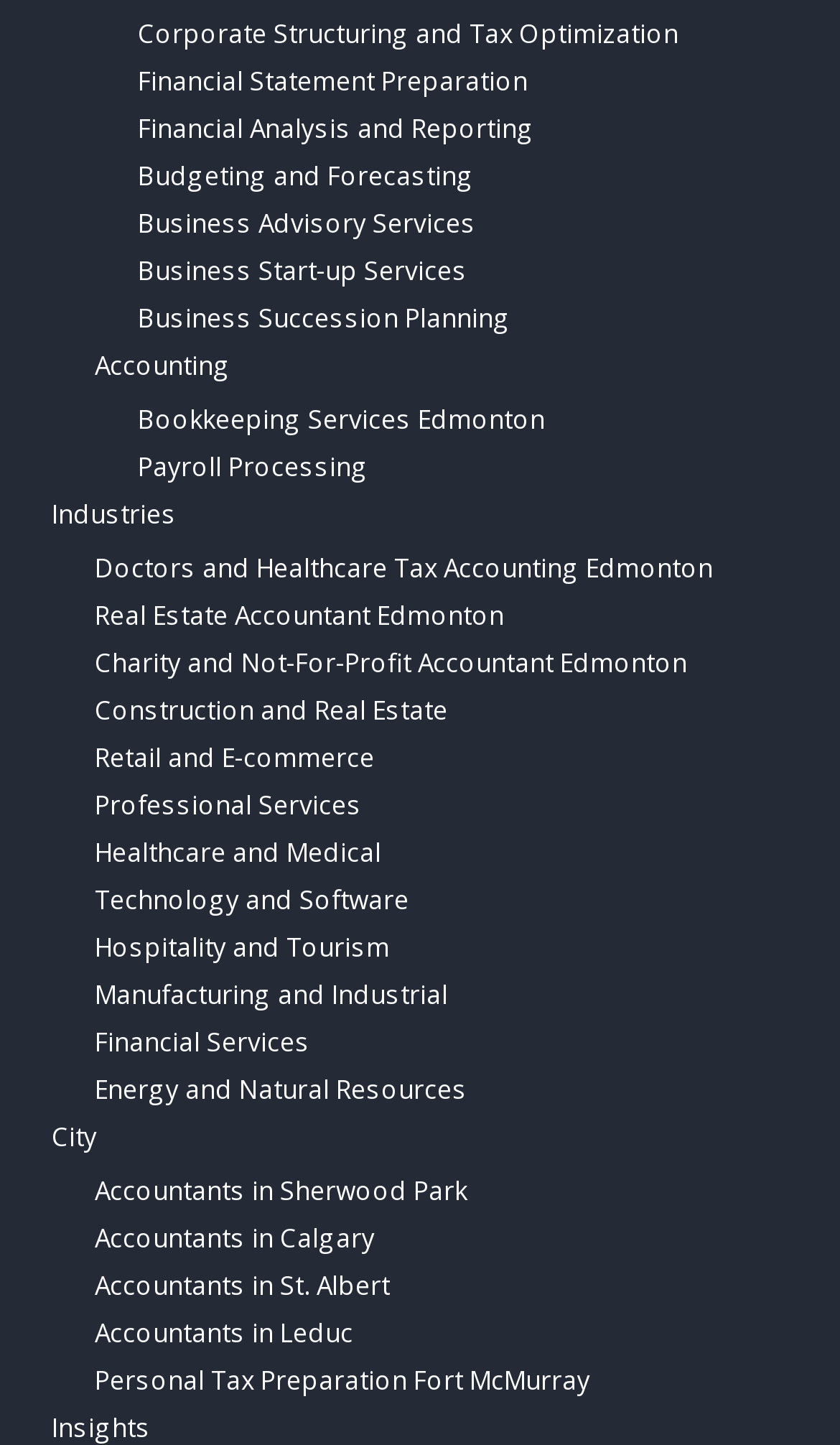Please provide a brief answer to the question using only one word or phrase: 
How many industries are served by this accounting firm?

12